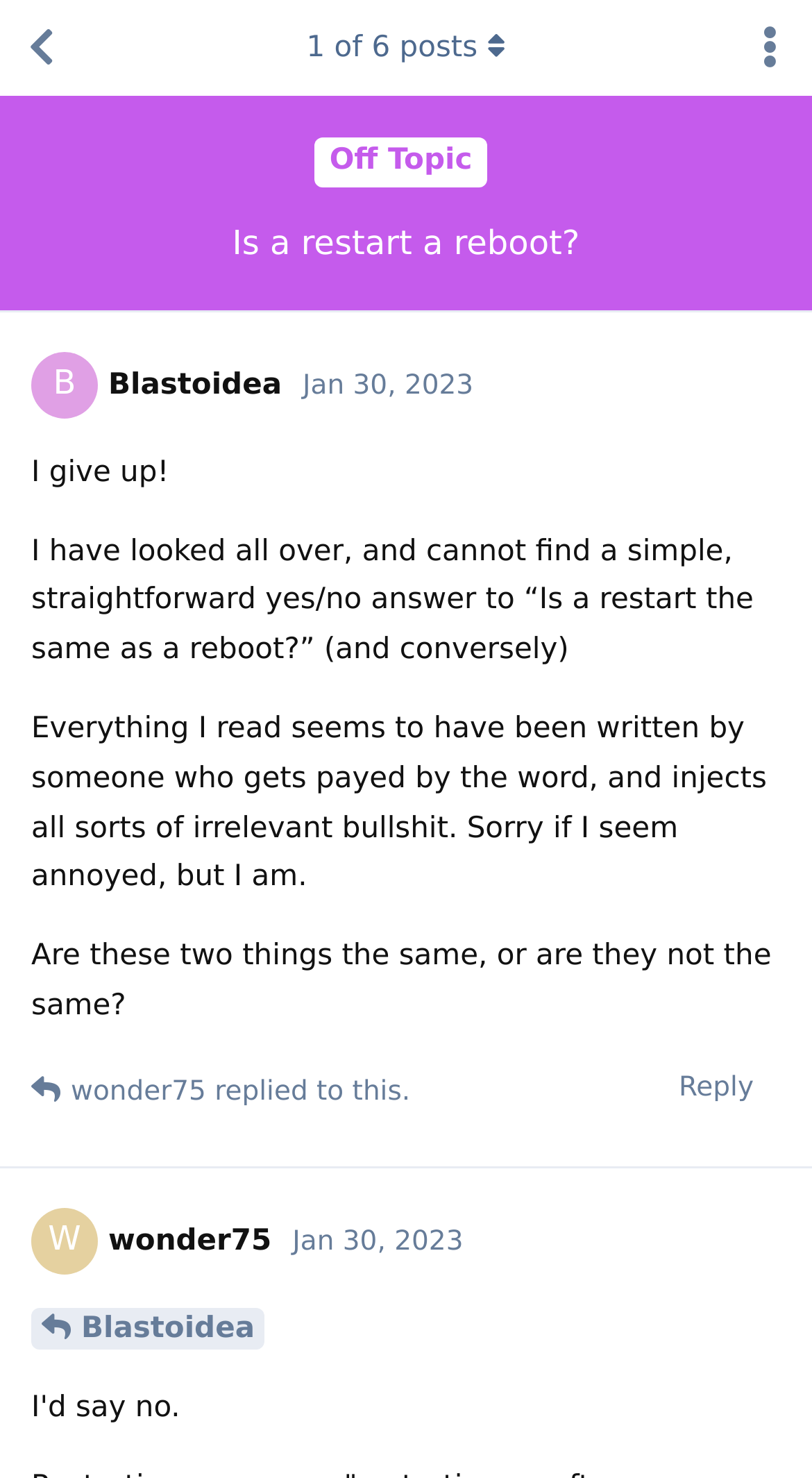Can you identify the bounding box coordinates of the clickable region needed to carry out this instruction: 'Reply to the post'? The coordinates should be four float numbers within the range of 0 to 1, stated as [left, top, right, bottom].

[0.803, 0.711, 0.962, 0.762]